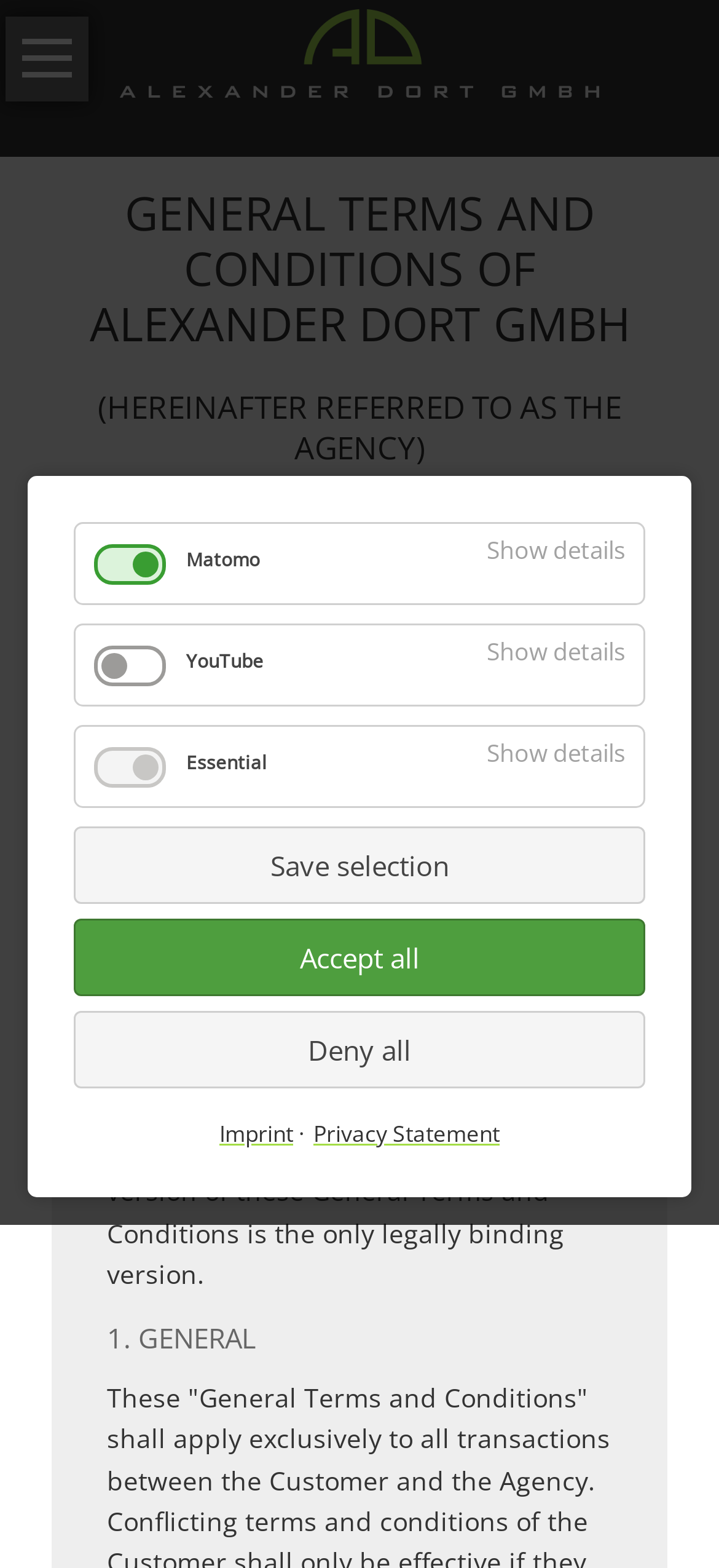Extract the bounding box of the UI element described as: "Contact".

[0.021, 0.462, 0.123, 0.508]